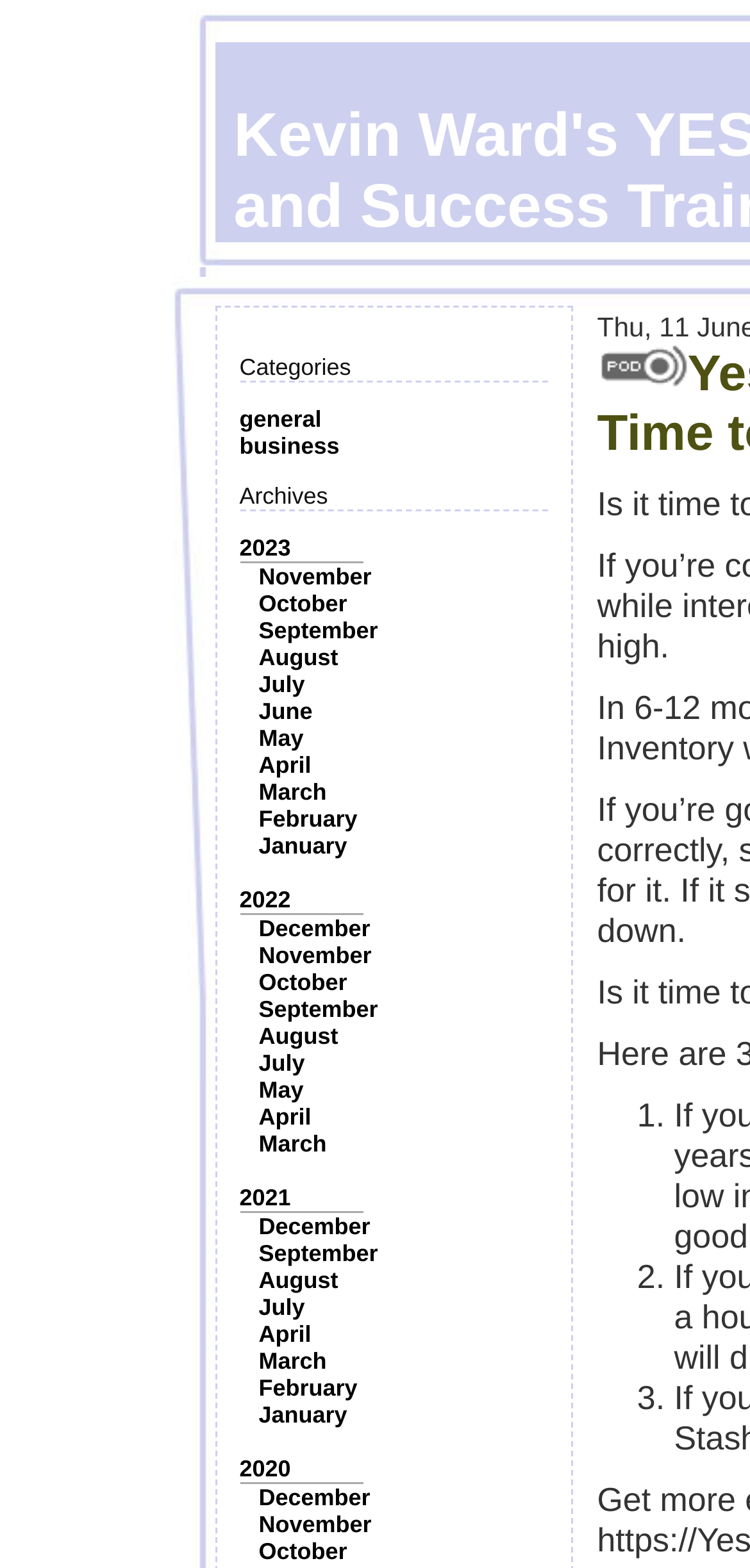How many list markers are there?
Answer with a single word or phrase, using the screenshot for reference.

3